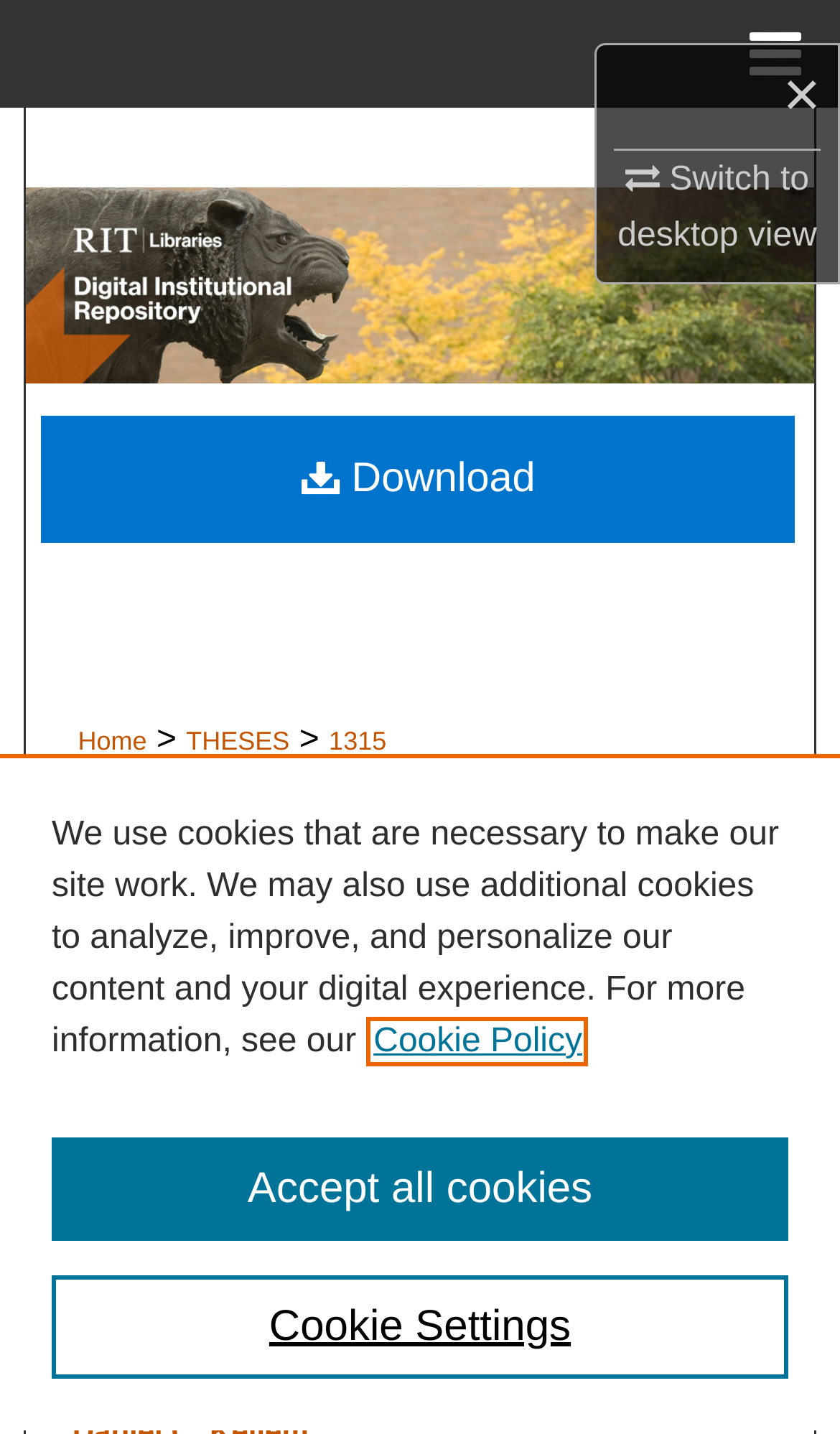Please provide the bounding box coordinates for the element that needs to be clicked to perform the following instruction: "Download". The coordinates should be given as four float numbers between 0 and 1, i.e., [left, top, right, bottom].

[0.049, 0.256, 0.947, 0.346]